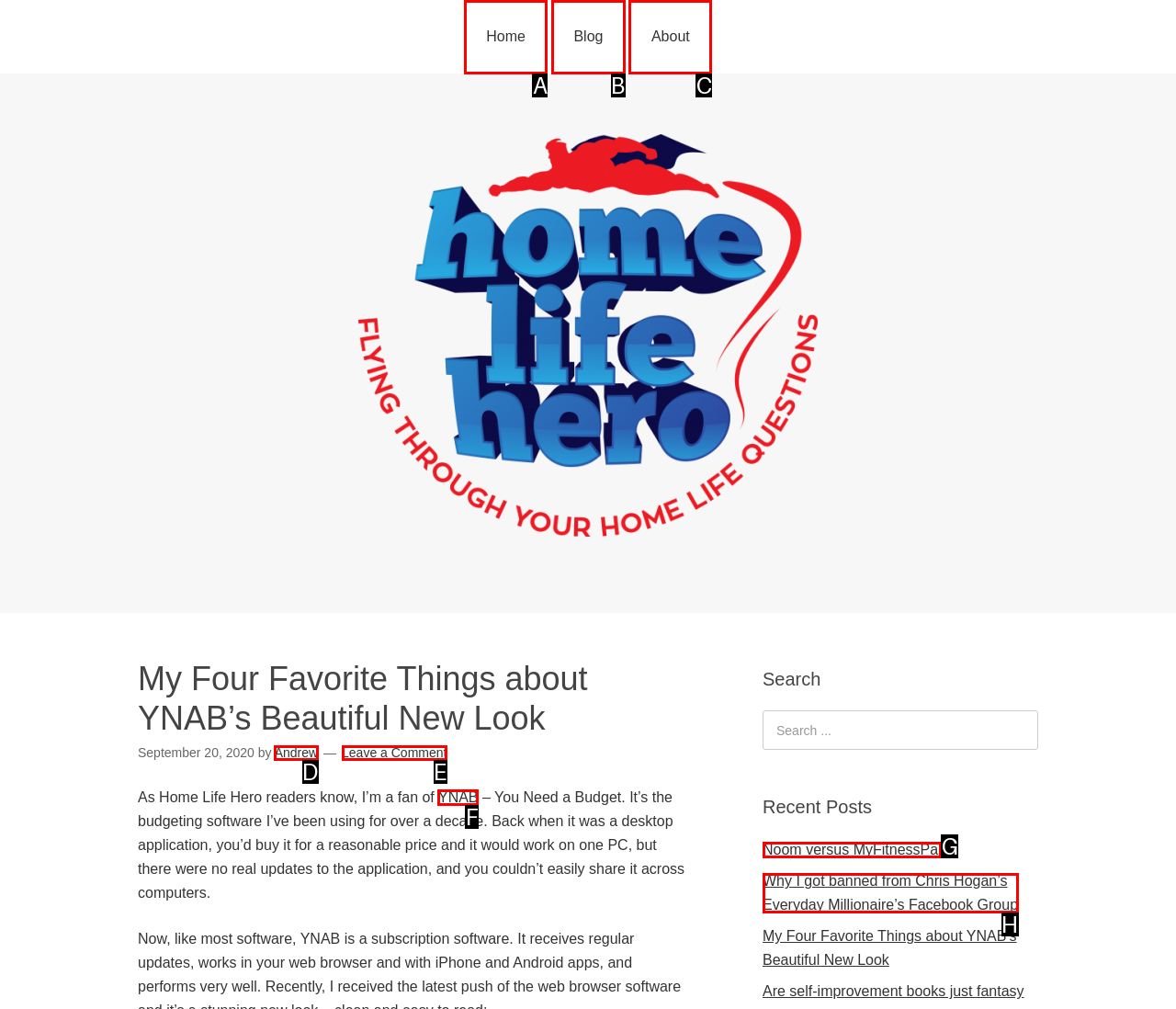Using the given description: Volunteer, identify the HTML element that corresponds best. Answer with the letter of the correct option from the available choices.

None